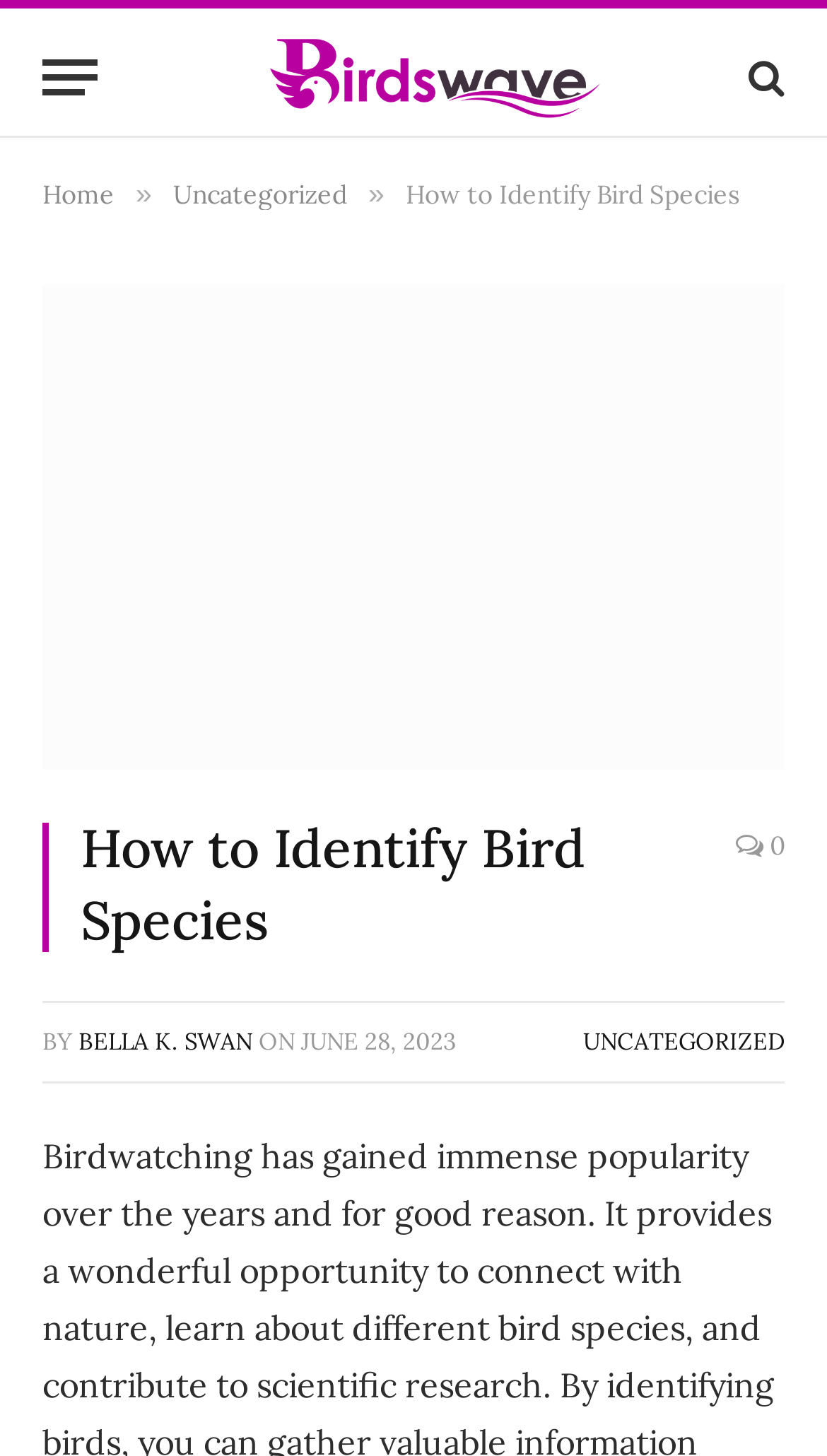Can you pinpoint the bounding box coordinates for the clickable element required for this instruction: "Click the menu button"? The coordinates should be four float numbers between 0 and 1, i.e., [left, top, right, bottom].

[0.051, 0.02, 0.118, 0.086]